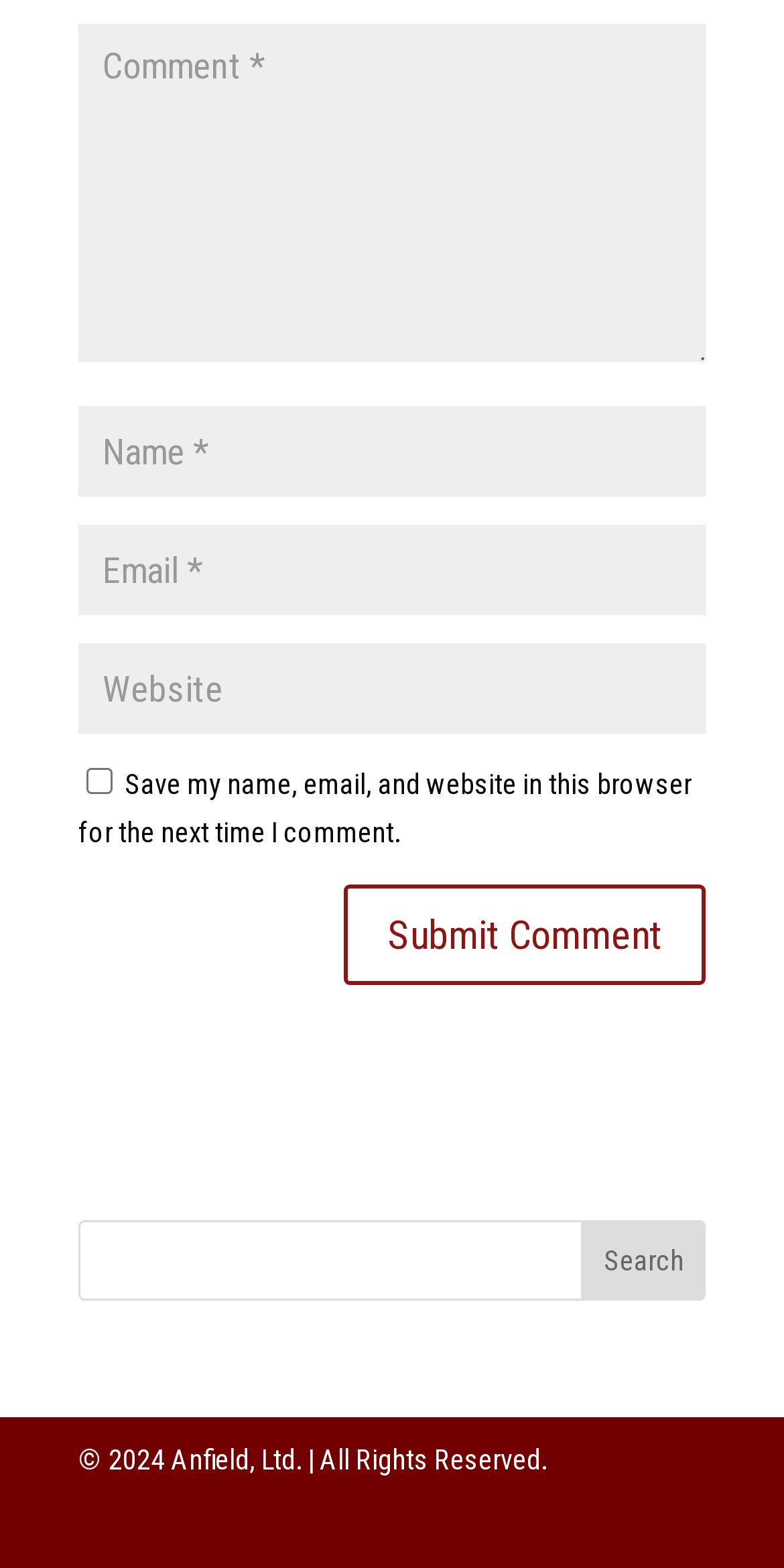Could you find the bounding box coordinates of the clickable area to complete this instruction: "Input your email"?

[0.1, 0.334, 0.9, 0.392]